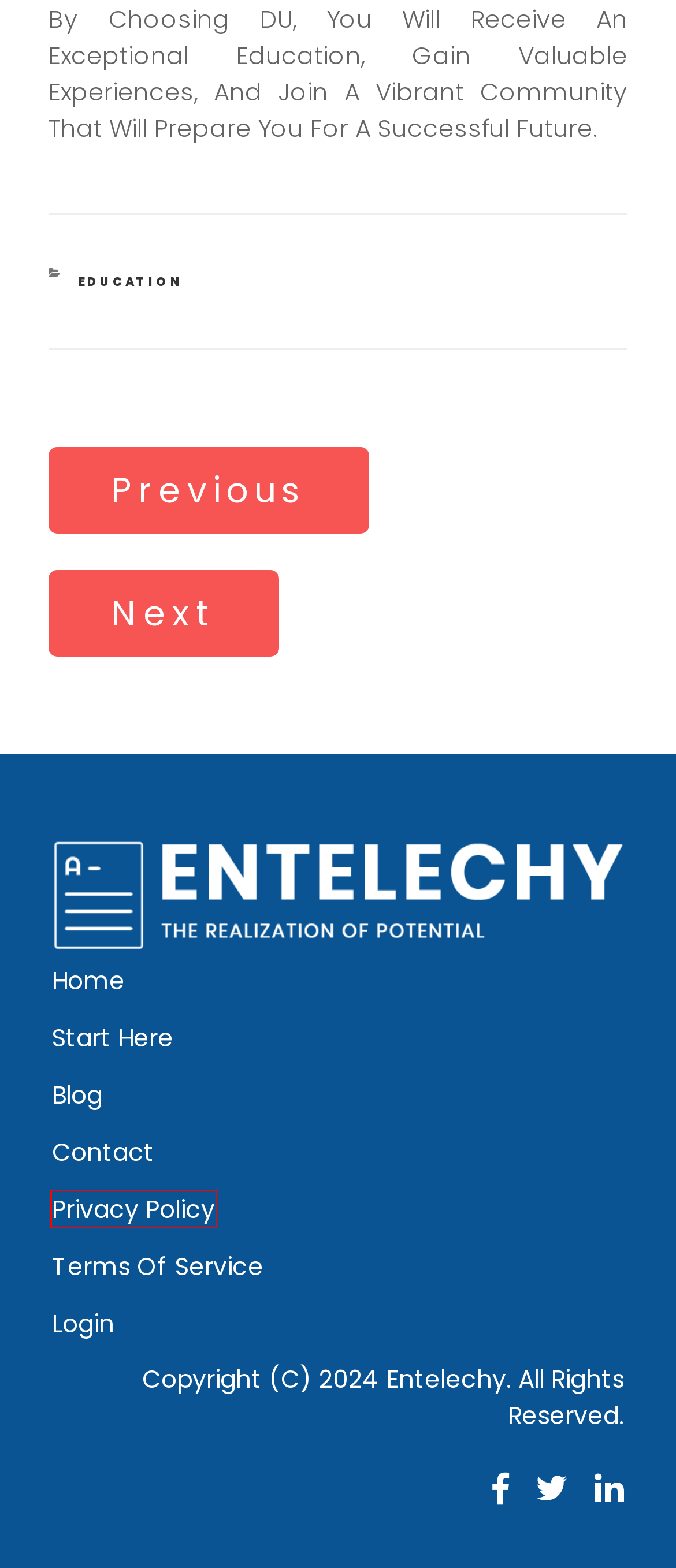You are presented with a screenshot of a webpage containing a red bounding box around an element. Determine which webpage description best describes the new webpage after clicking on the highlighted element. Here are the candidates:
A. admin, Author at Entelechy
B. 10 Reasons to Attend University of Delaware (udel.edu) - Entelechy
C. Blog - Entelechy
D. Privacy Policy - Entelechy
E. Education Archives - Entelechy
F. Terms of Service - Entelechy
G. 10 Reasons to Attend University of the District of Columbia (udc.edu) - Entelechy
H. Home - Entelechy

D